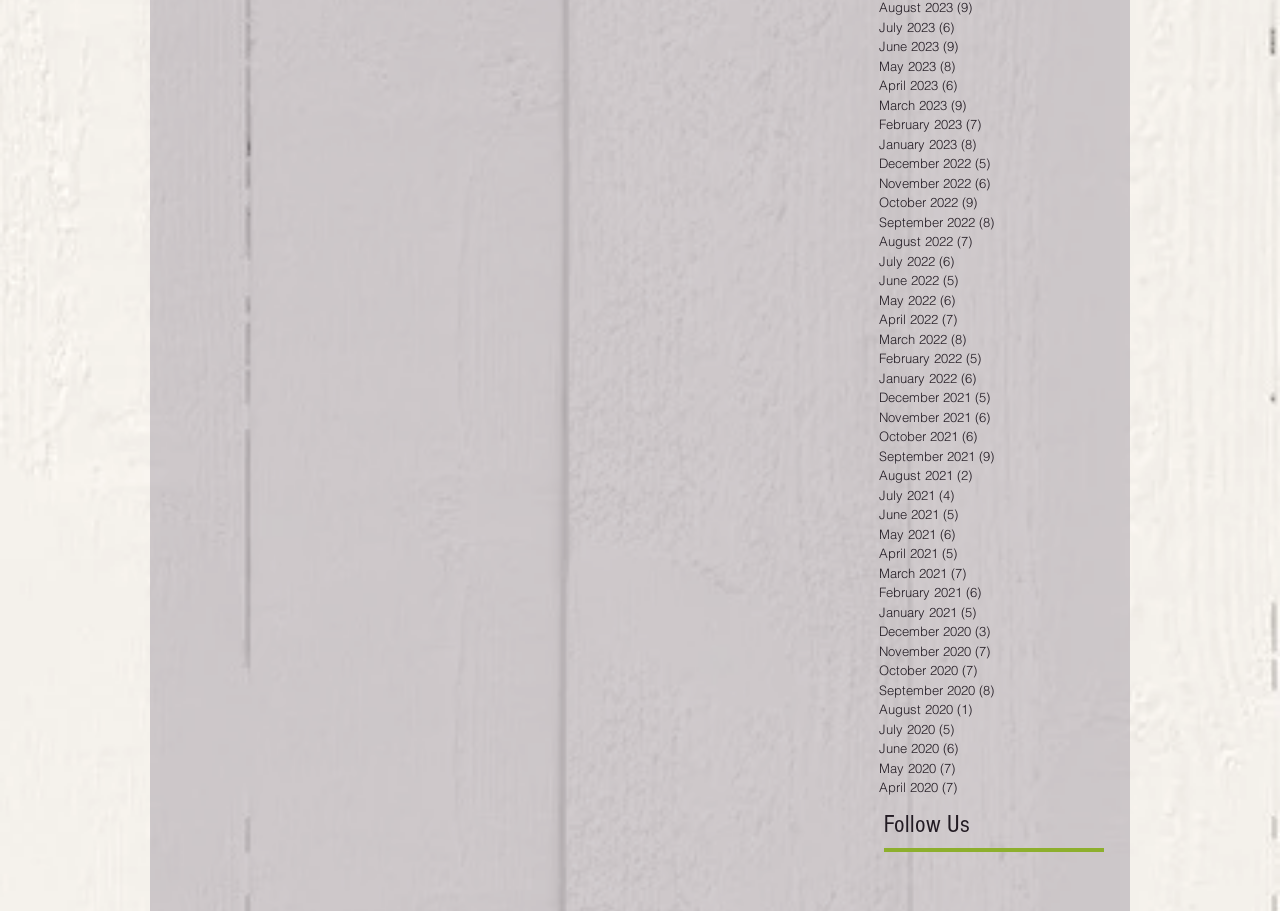Identify the bounding box coordinates of the area that should be clicked in order to complete the given instruction: "Follow us on Twitter". The bounding box coordinates should be four float numbers between 0 and 1, i.e., [left, top, right, bottom].

[0.714, 0.959, 0.732, 0.984]